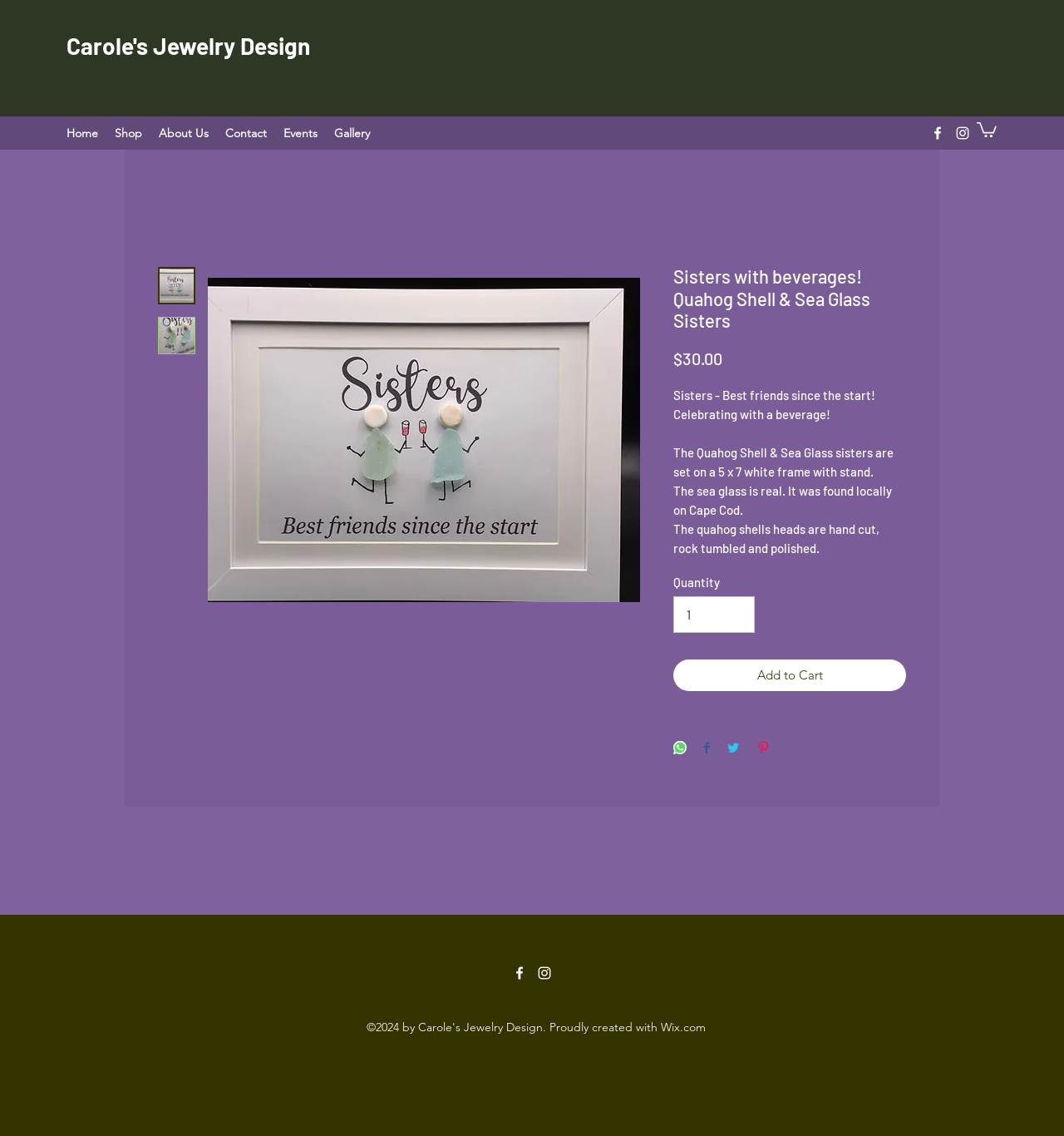What is the purpose of the spinbutton element?
Refer to the image and provide a concise answer in one word or phrase.

To select quantity